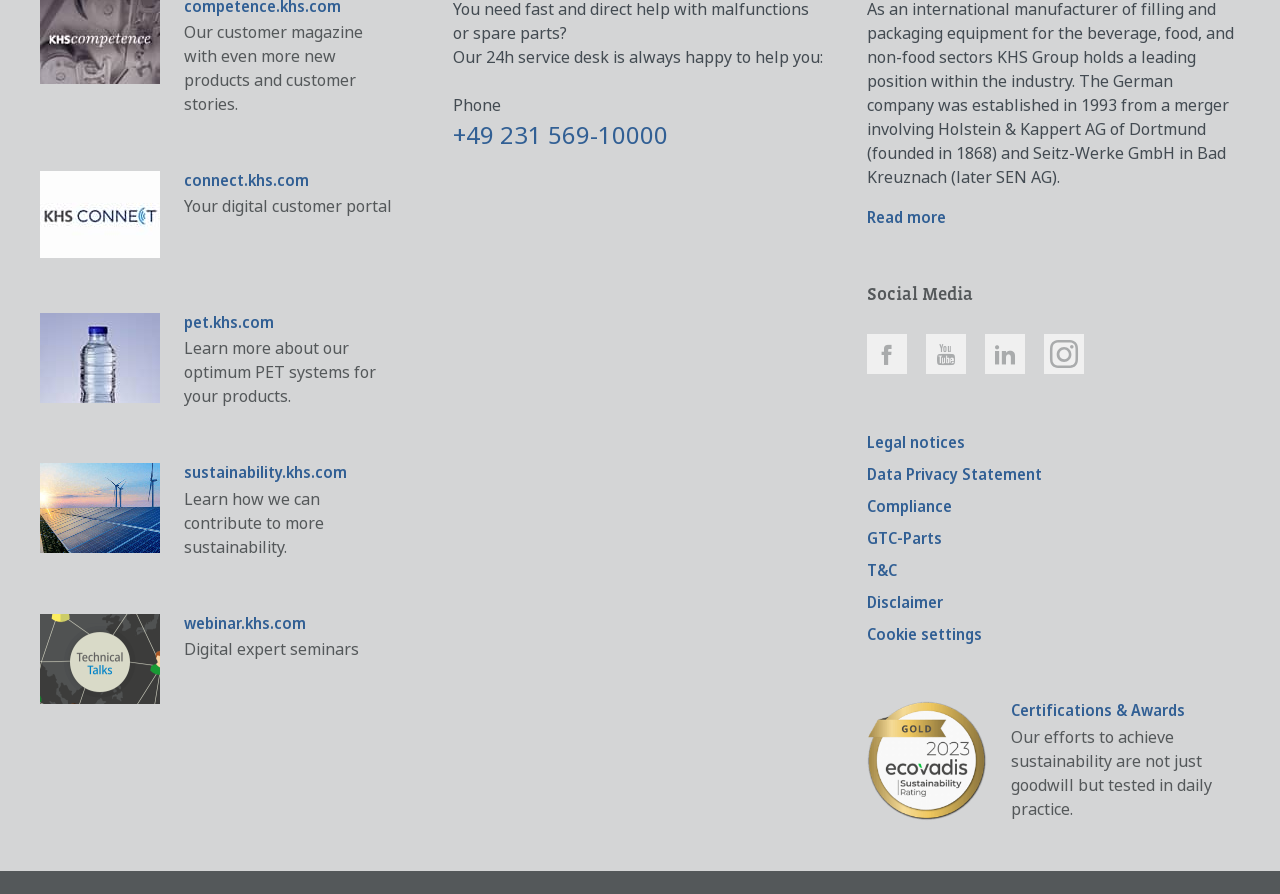Find and provide the bounding box coordinates for the UI element described with: "Cookie settings".

[0.677, 0.696, 0.969, 0.723]